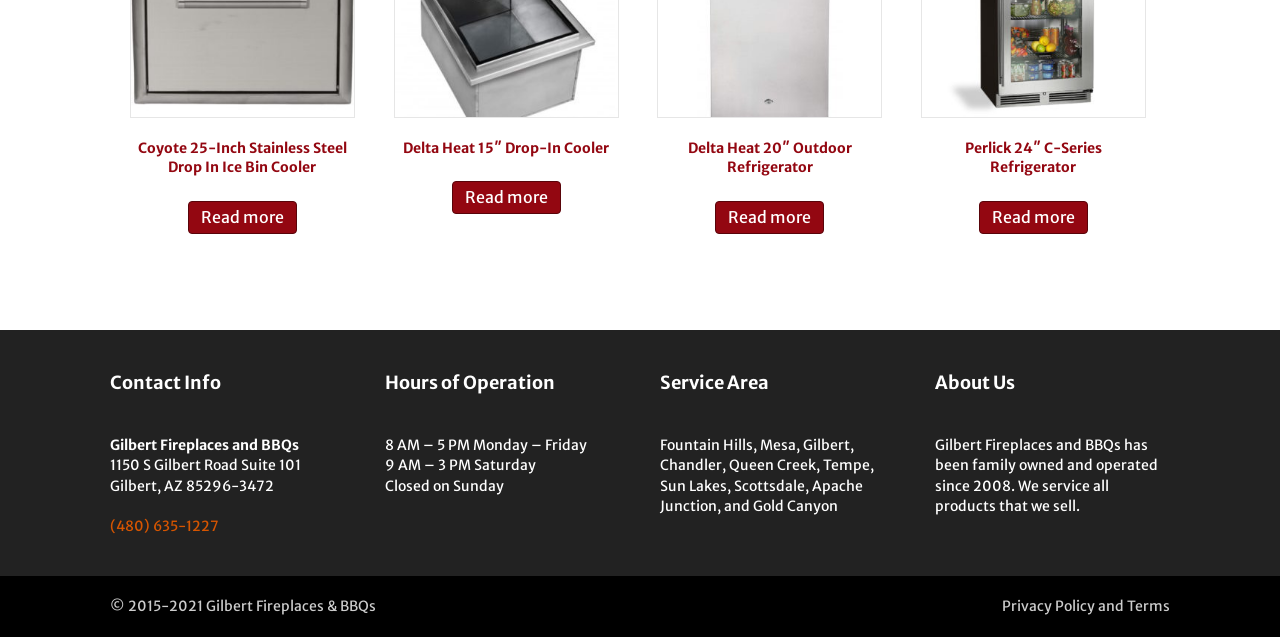Determine the bounding box coordinates for the HTML element described here: "Privacy Policy and Terms".

[0.783, 0.938, 0.914, 0.966]